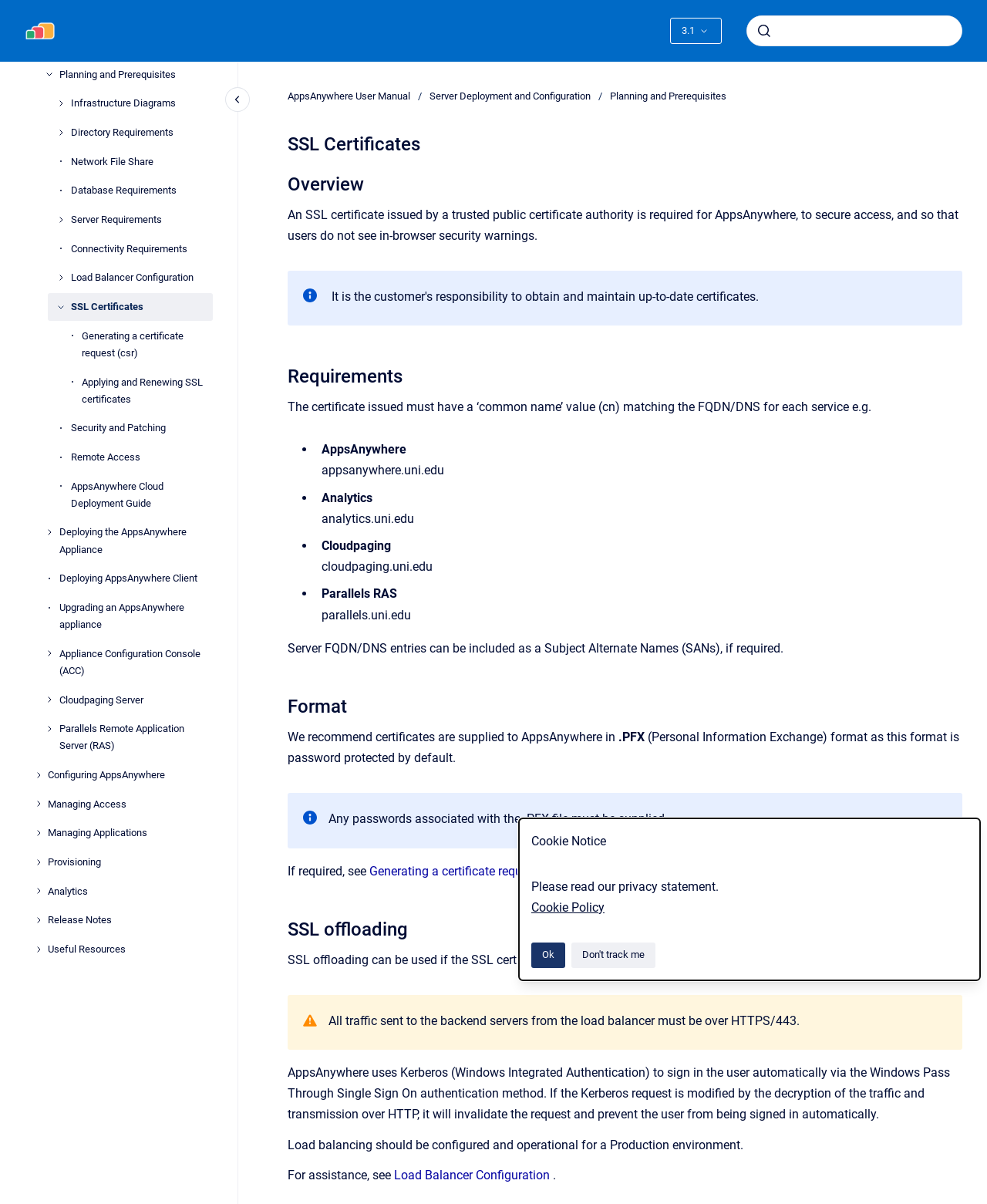Please identify the bounding box coordinates of the element's region that needs to be clicked to fulfill the following instruction: "go to homepage". The bounding box coordinates should consist of four float numbers between 0 and 1, i.e., [left, top, right, bottom].

[0.025, 0.013, 0.056, 0.038]